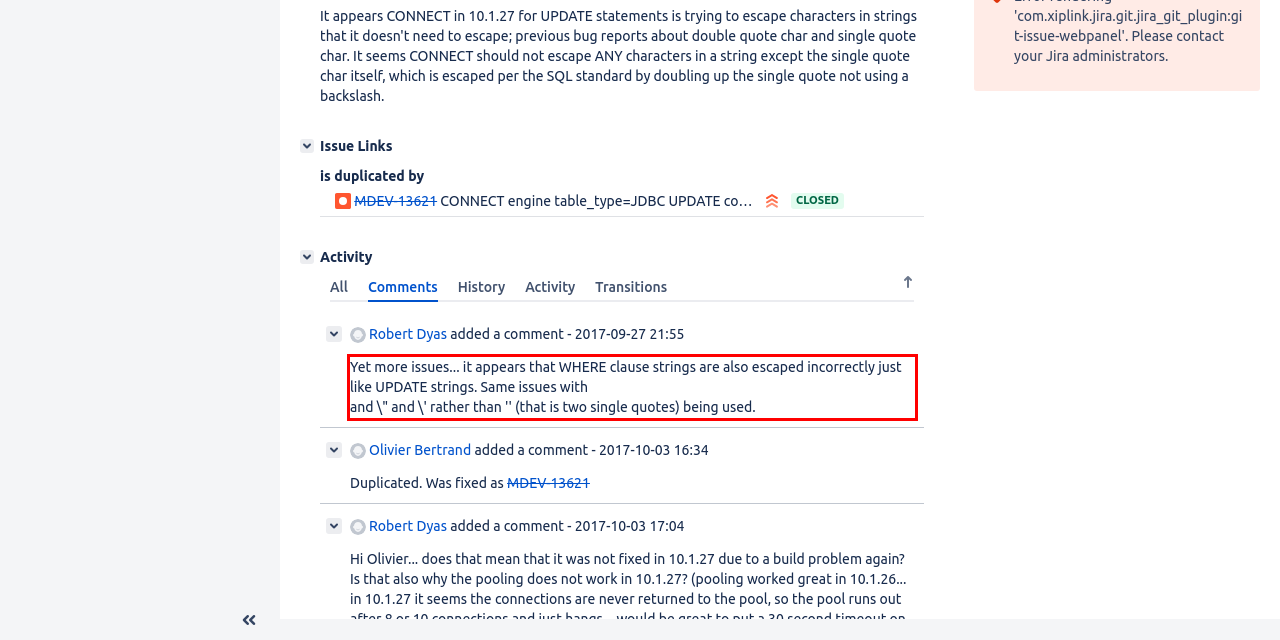Please look at the screenshot provided and find the red bounding box. Extract the text content contained within this bounding box.

Yet more issues... it appears that WHERE clause strings are also escaped incorrectly just like UPDATE strings. Same issues with and \" and \' rather than '' (that is two single quotes) being used.